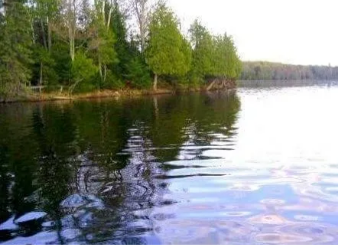Please answer the following question using a single word or phrase: 
What is the ideal use of this image?

Moments of relaxation or contemplation